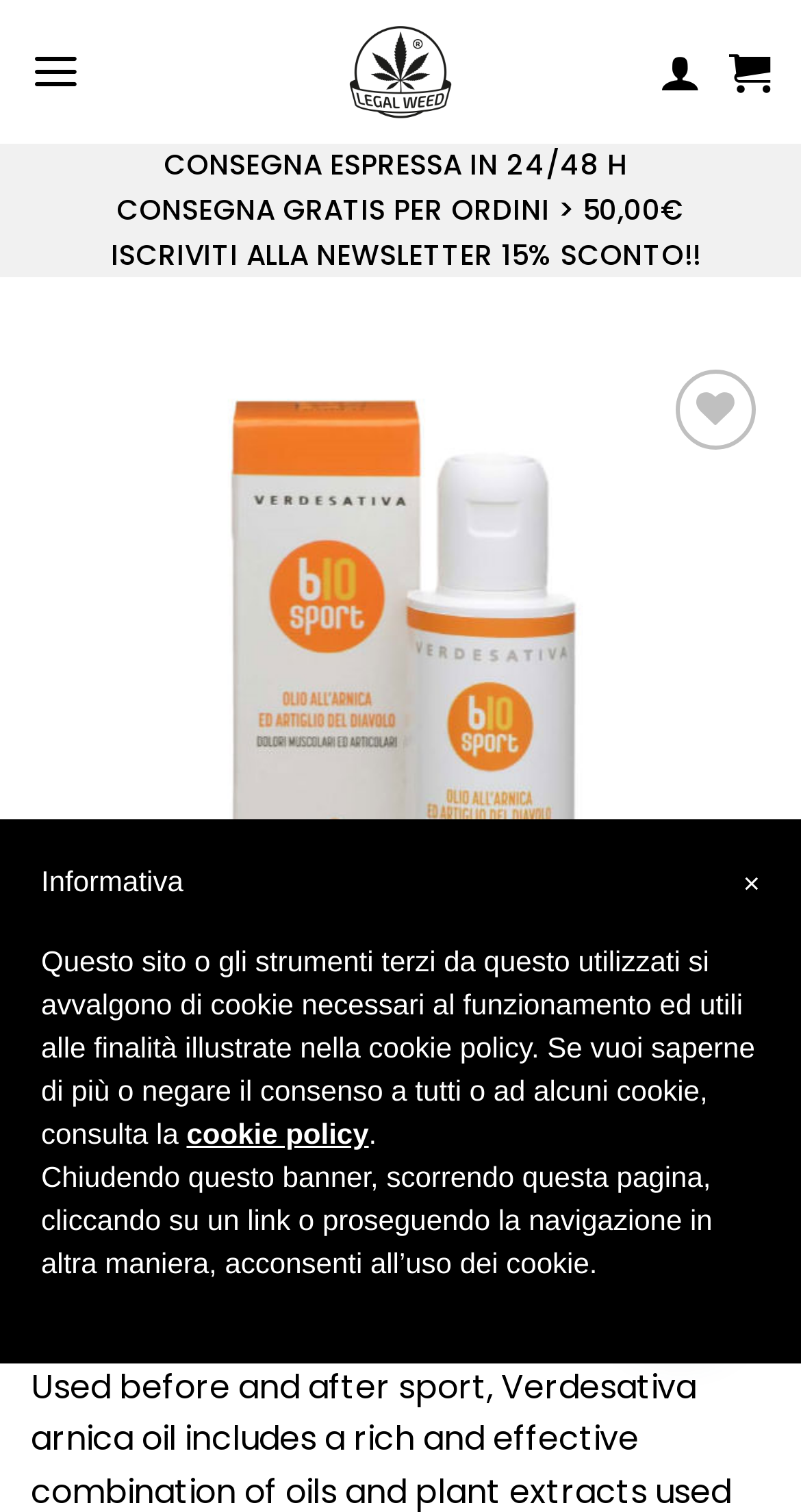Provide a thorough description of the webpage's content and layout.

This webpage is an e-commerce site selling arnica oil and devil's claw products. At the top, there is a logo of "Legal Weed Italia" with a link to the website's homepage. Below the logo, there are two icons for social media or account management.

On the top-right corner, there are several links and buttons, including a menu button, a wishlist button, and two icons for unknown purposes. Below these icons, there are two promotional banners, one offering express delivery within 24-48 hours and another offering free shipping for orders over 50 euros.

In the main content area, there is a product description section with a heading "Arnica Oil and Devil's Claw" and a price of 13 euros. Below the product description, there are links to navigate to the home page, brand page, and other related pages.

On the right side of the page, there are several buttons and links, including a phone number, a WhatsApp link, and a chat button. At the bottom of the page, there is a cookie policy notification with a link to learn more about the website's cookie policy.

Throughout the page, there are several images, including the logo, product images, and icons for social media and other purposes. The overall layout is organized, with clear headings and concise text.